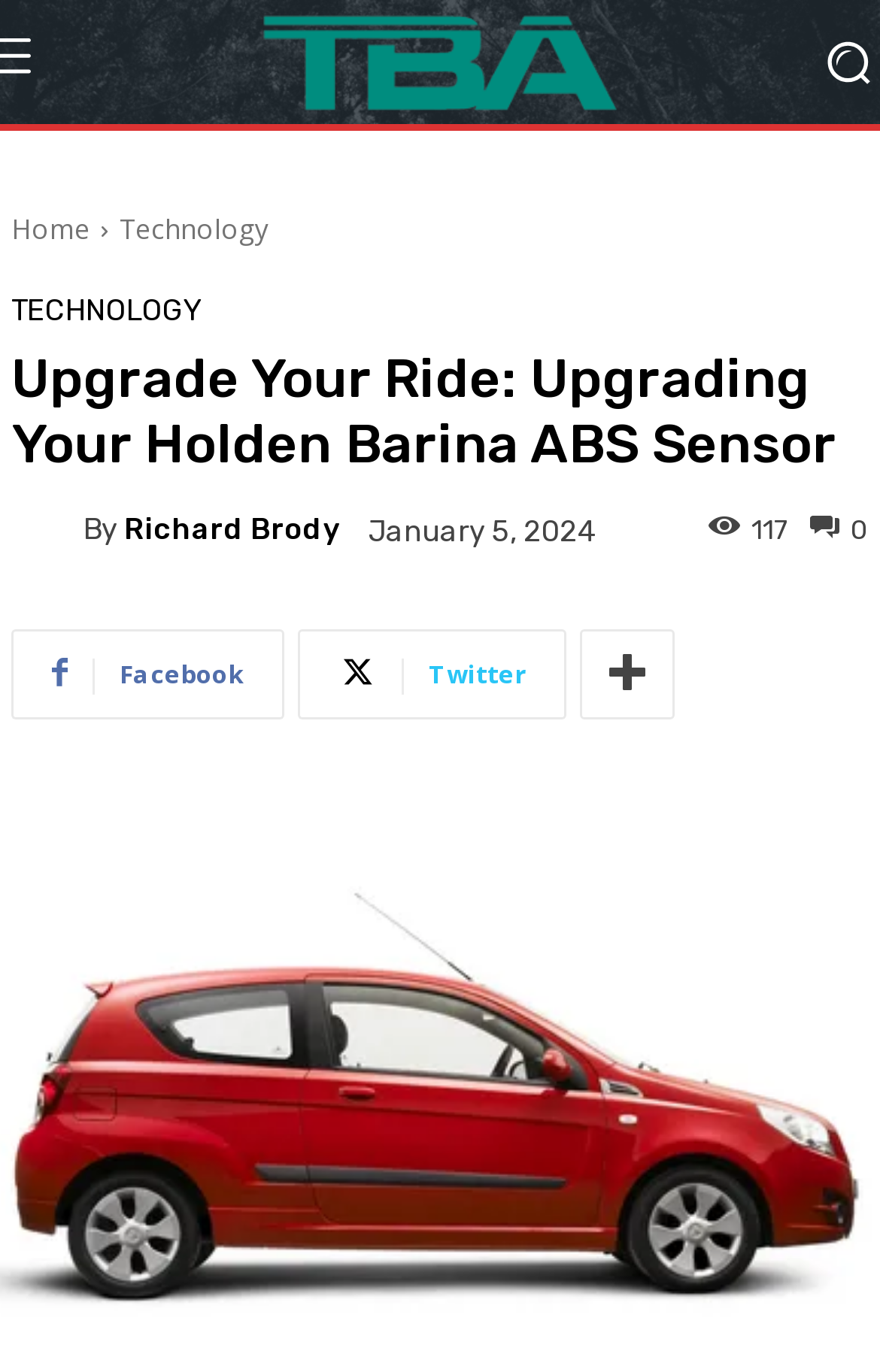Could you specify the bounding box coordinates for the clickable section to complete the following instruction: "Click the logo"?

[0.208, 0.002, 0.792, 0.089]